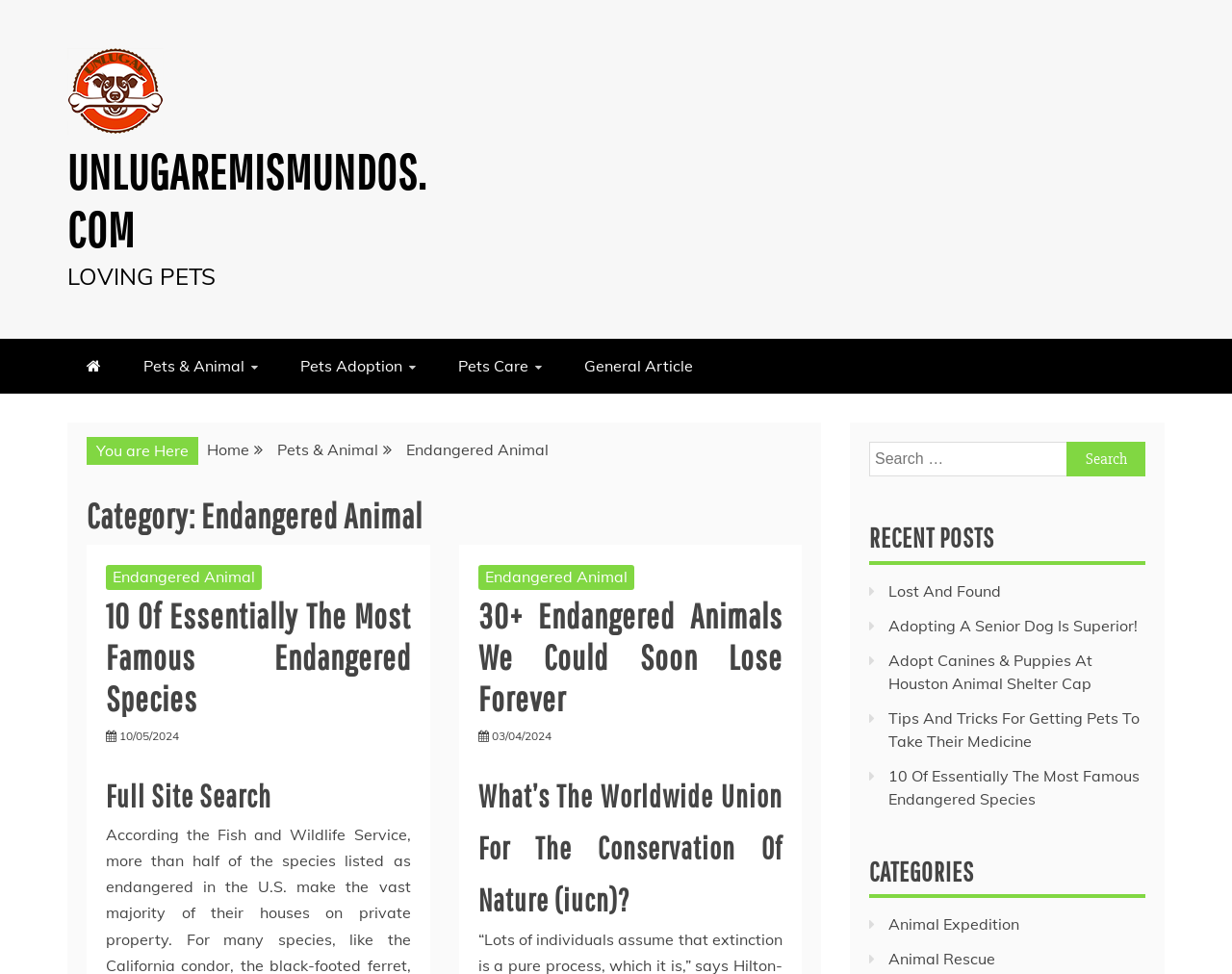What is the purpose of the search box?
Craft a detailed and extensive response to the question.

The search box is accompanied by a static text element with the text 'Search for:', which suggests that the search box is intended for searching articles or content on the webpage.